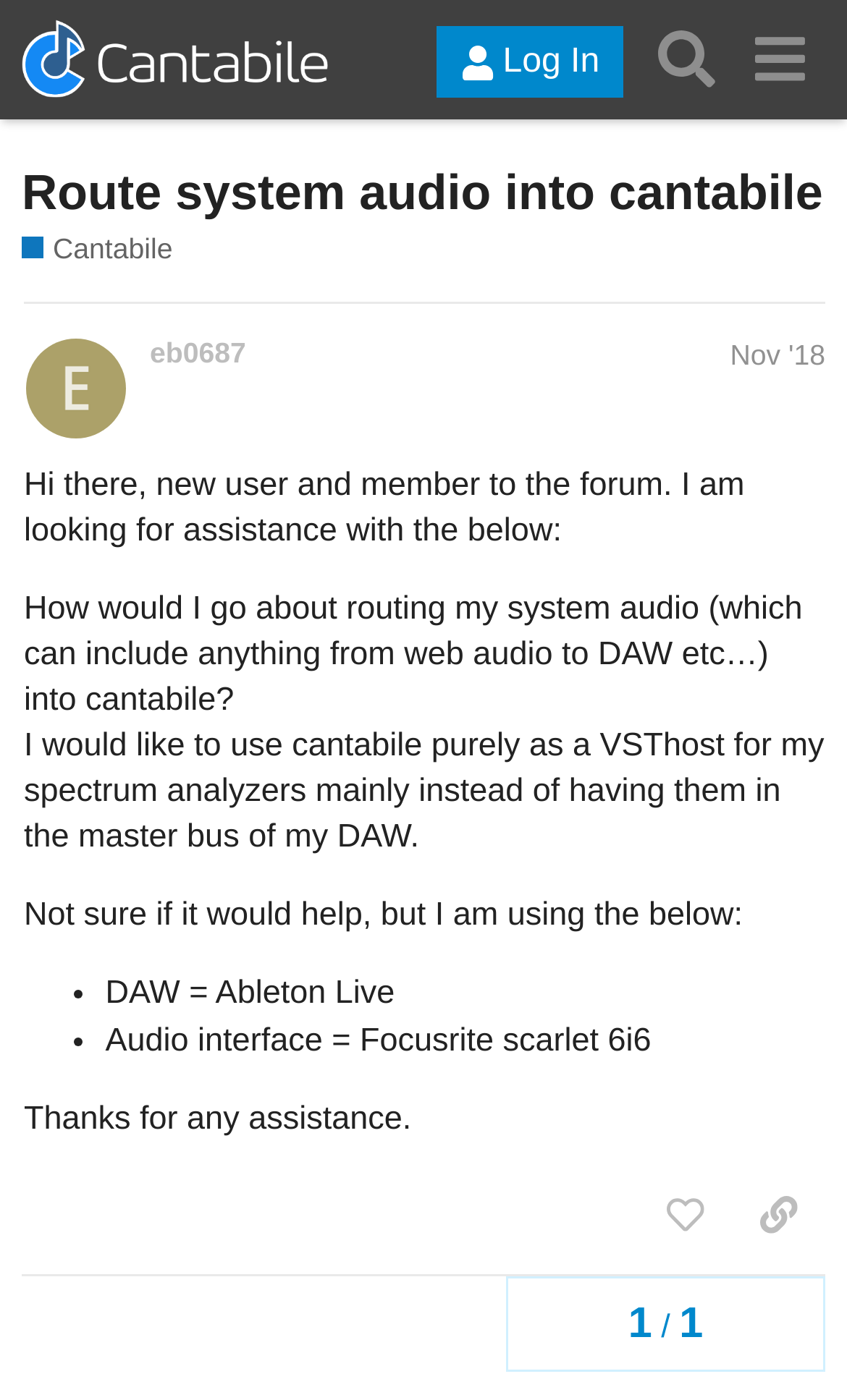Identify the bounding box coordinates of the clickable section necessary to follow the following instruction: "Like the post". The coordinates should be presented as four float numbers from 0 to 1, i.e., [left, top, right, bottom].

[0.753, 0.838, 0.864, 0.897]